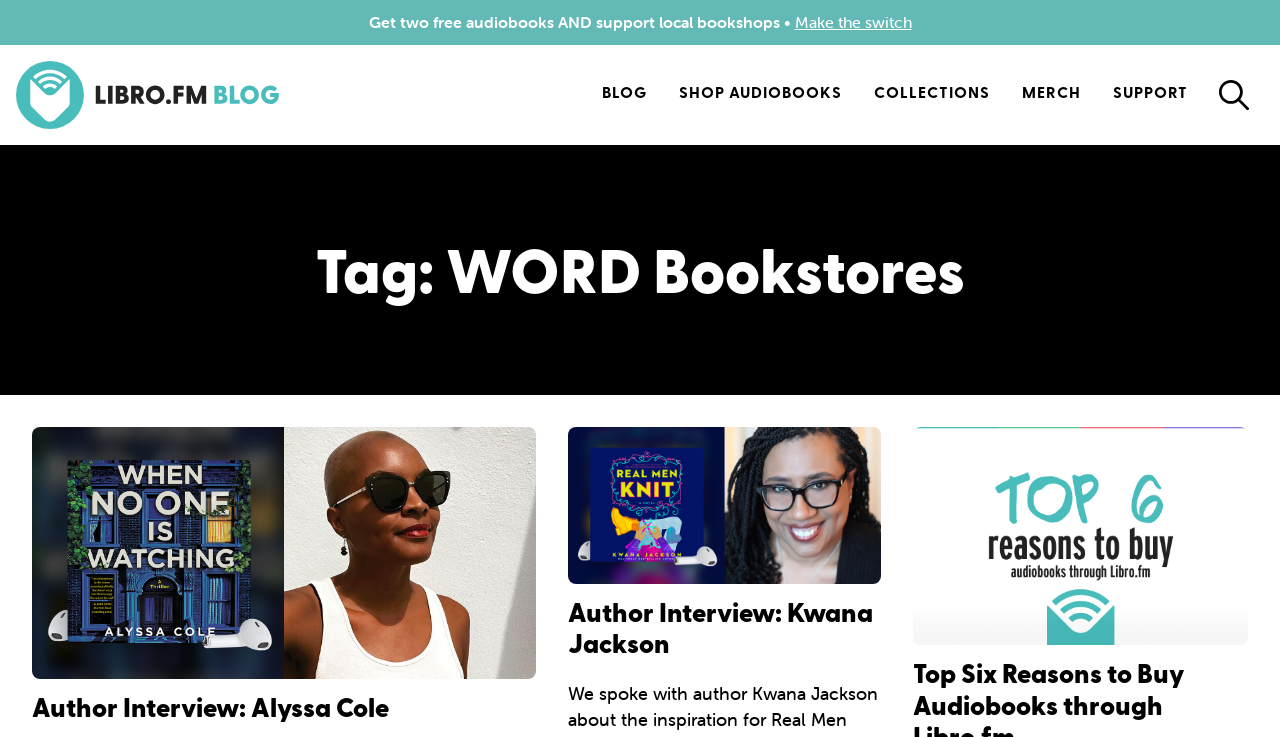Kindly determine the bounding box coordinates for the area that needs to be clicked to execute this instruction: "Search for audiobooks".

[0.941, 0.061, 0.988, 0.197]